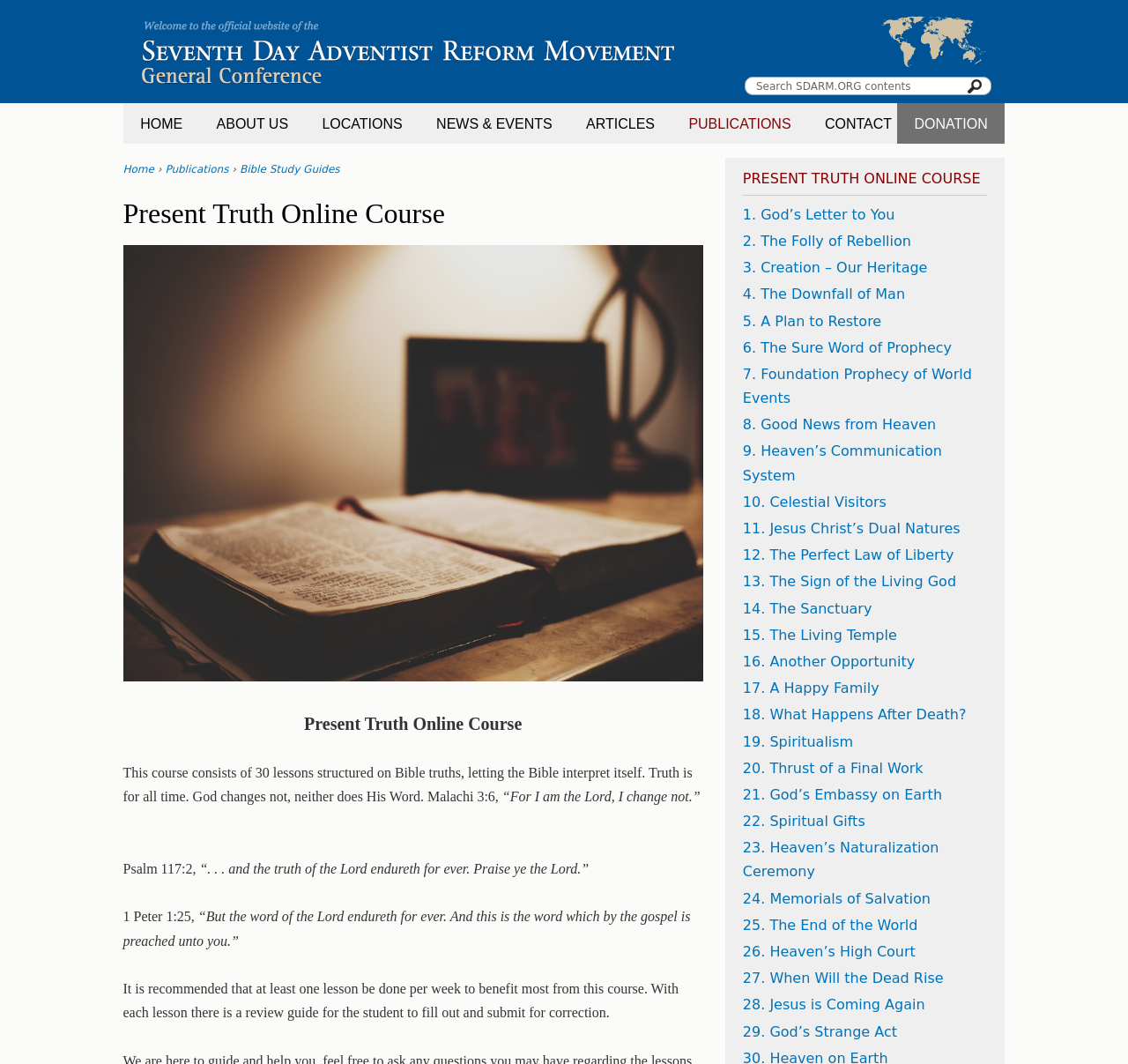What is the title of the first lesson?
Based on the image, answer the question with a single word or brief phrase.

God’s Letter to You